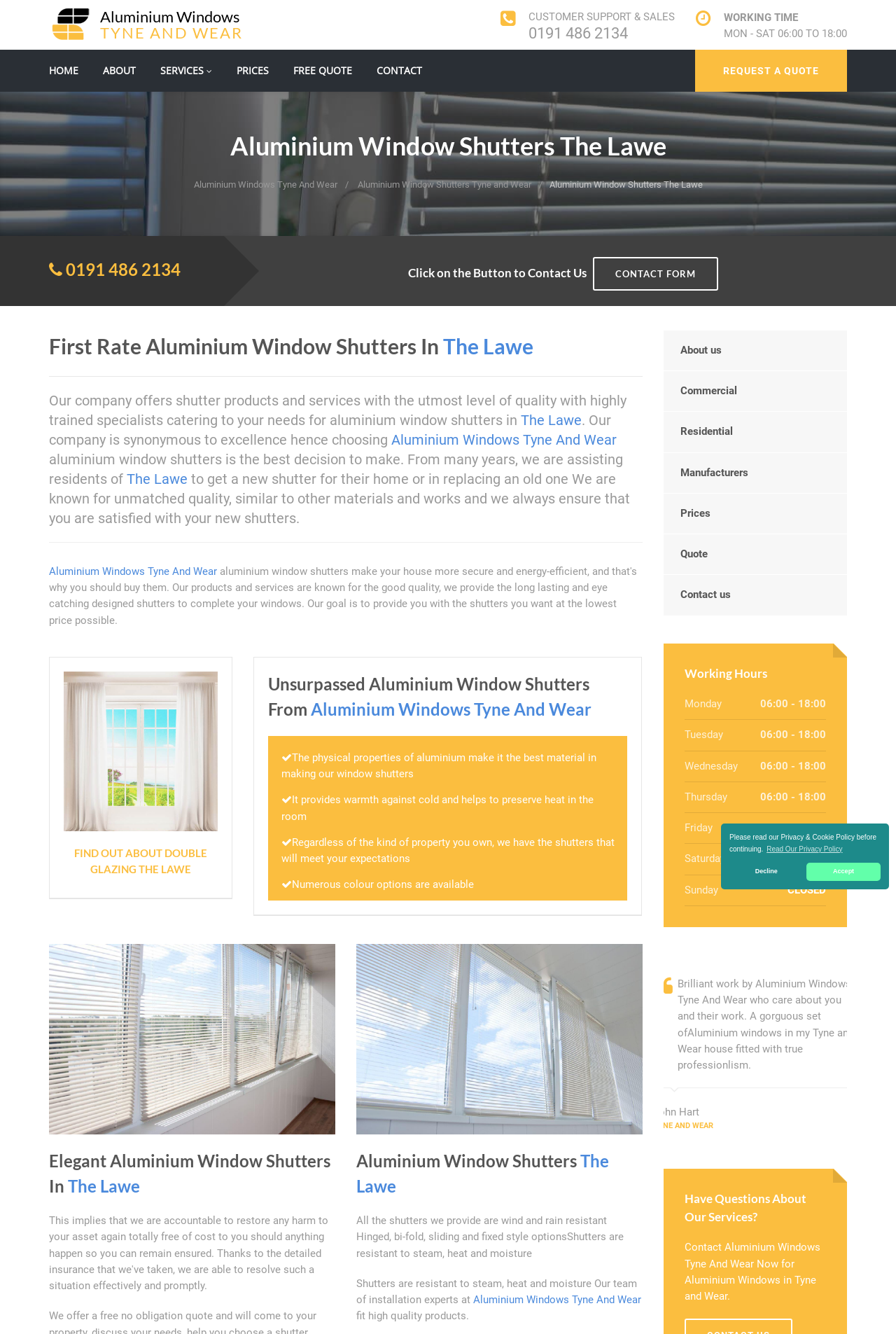Pinpoint the bounding box coordinates of the clickable area necessary to execute the following instruction: "Call the phone number". The coordinates should be given as four float numbers between 0 and 1, namely [left, top, right, bottom].

[0.59, 0.018, 0.701, 0.031]